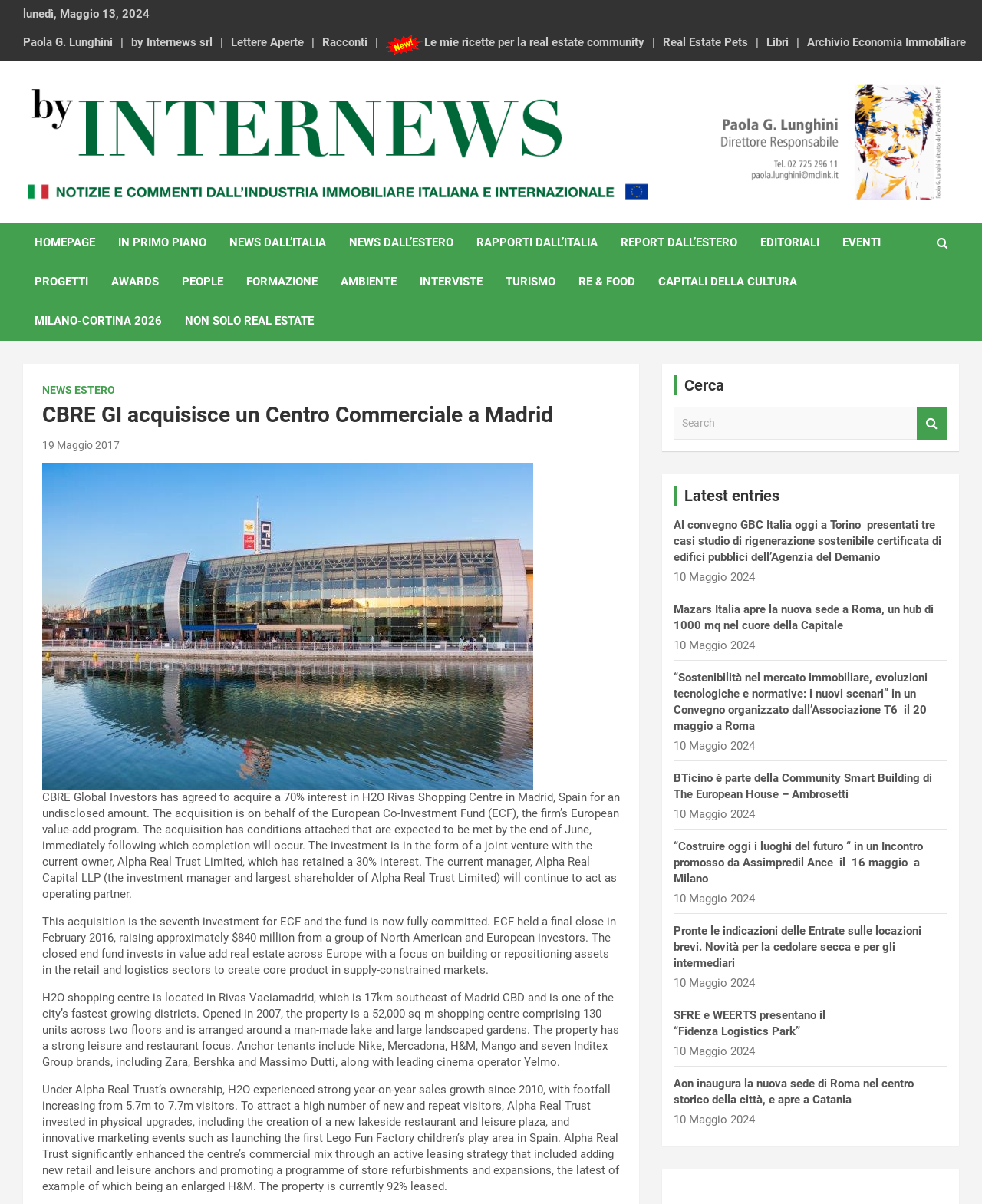Examine the screenshot and answer the question in as much detail as possible: What is the date of the latest news?

I found the latest news by looking at the dates of the news articles on the webpage. The latest news has a date of 10 Maggio 2024, which is mentioned multiple times on the webpage.